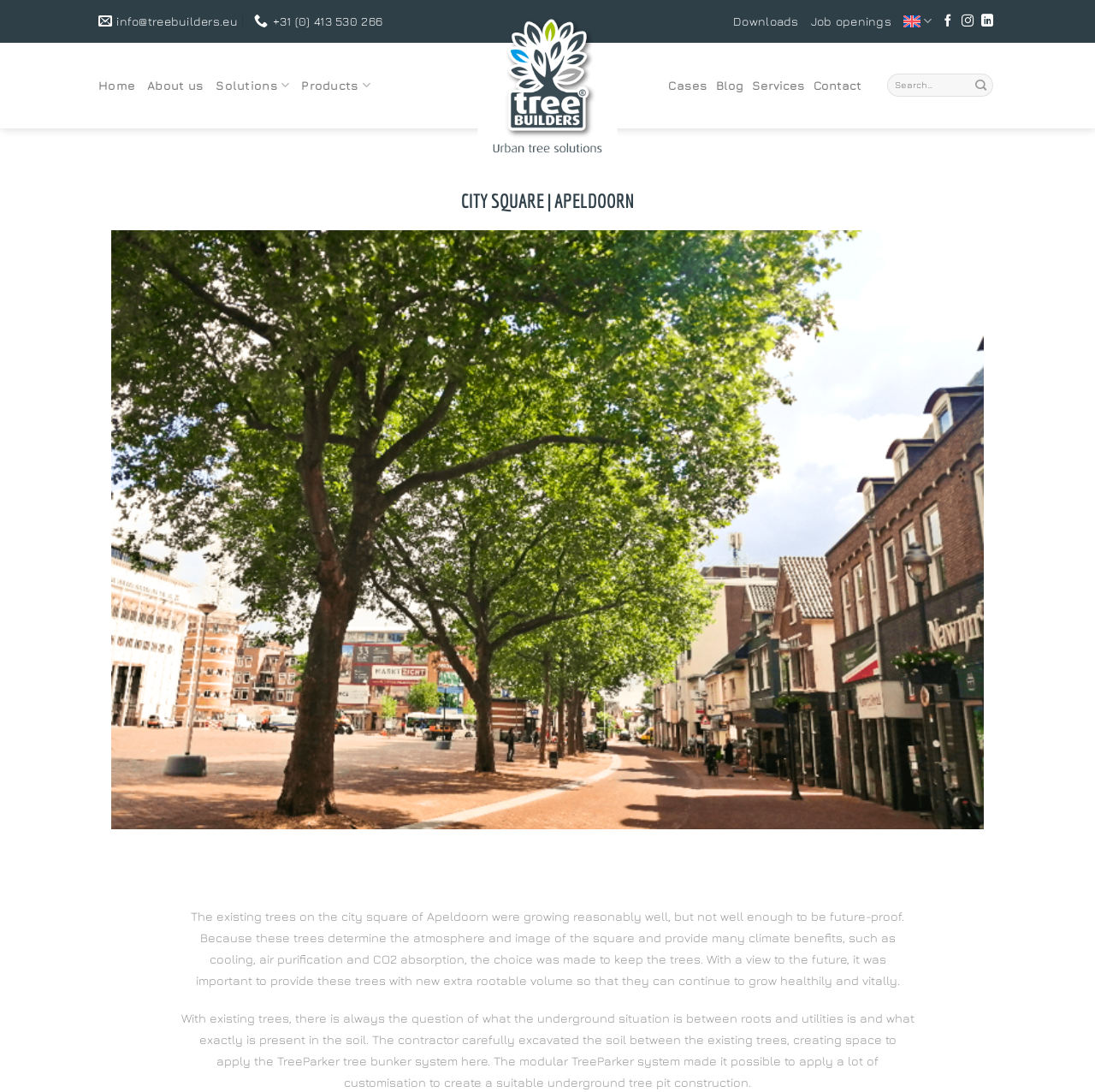What is the function of the search box?
Look at the screenshot and respond with a single word or phrase.

To search the website